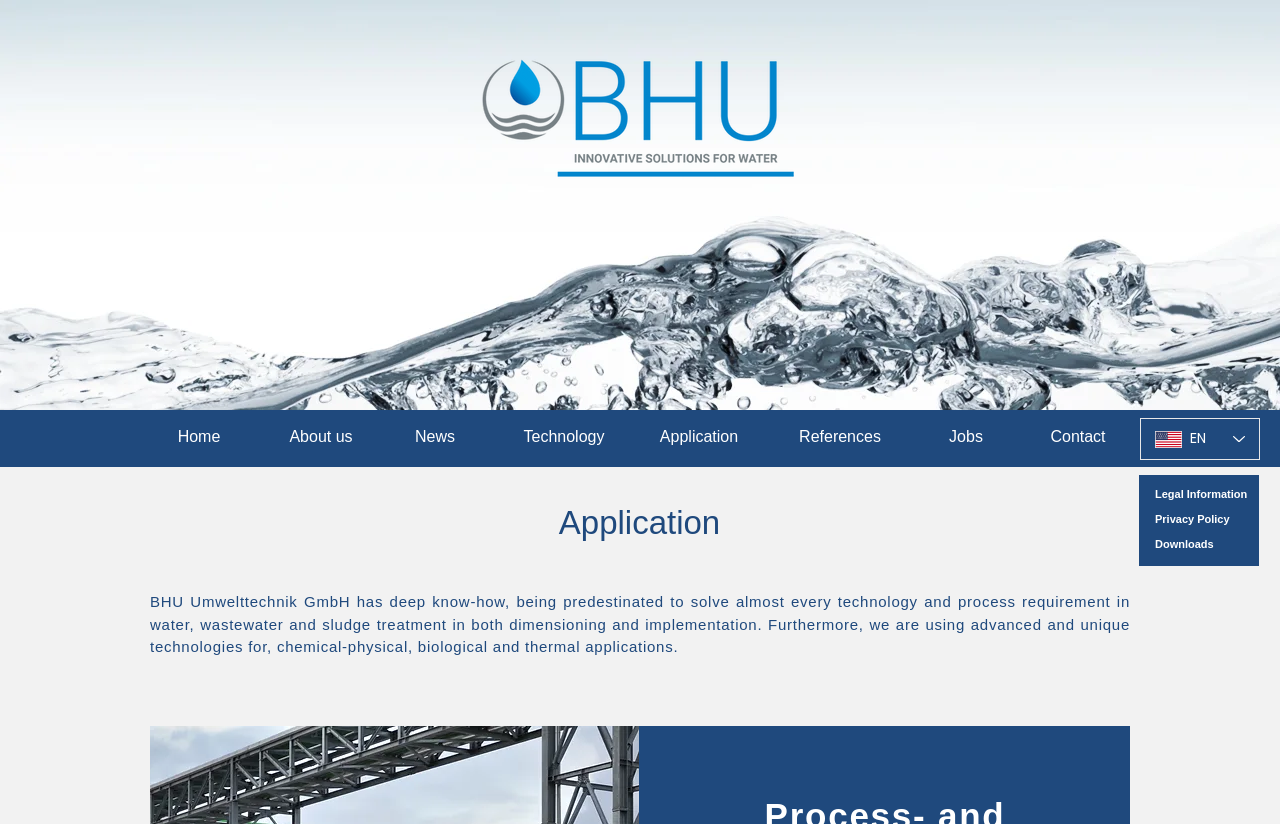How many navigation links are there on the webpage?
Provide an in-depth and detailed answer to the question.

There are 8 navigation links on the webpage, which are 'Home', 'About us', 'News', 'Technology', 'Application', 'References', and 'Jobs'. Each link has multiple instances, but they are duplicates.